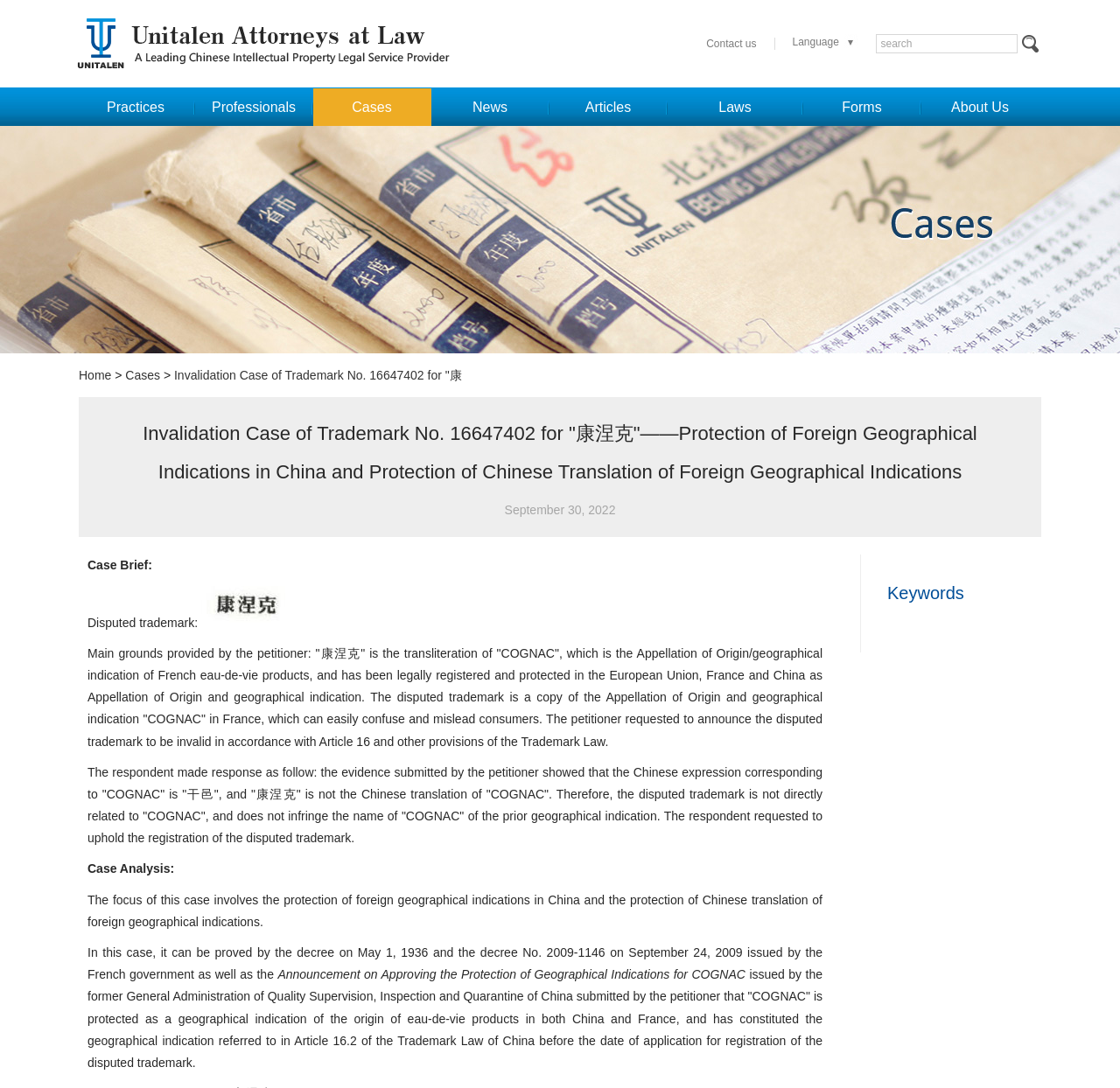Predict the bounding box of the UI element that fits this description: "parent_node: Disputed trademark:".

[0.18, 0.566, 0.256, 0.578]